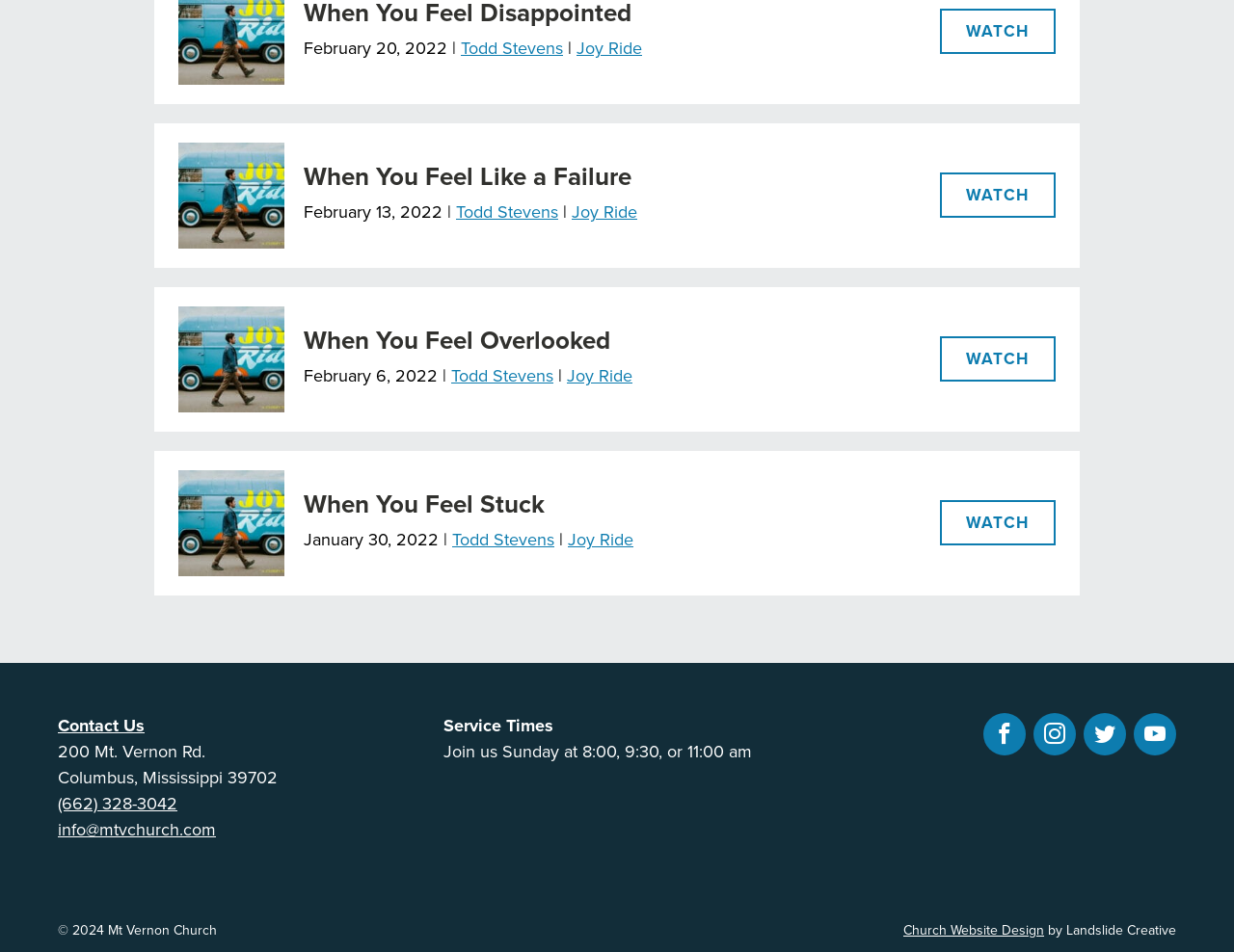Use a single word or phrase to answer the question:
Who is the author of the latest article?

Todd Stevens